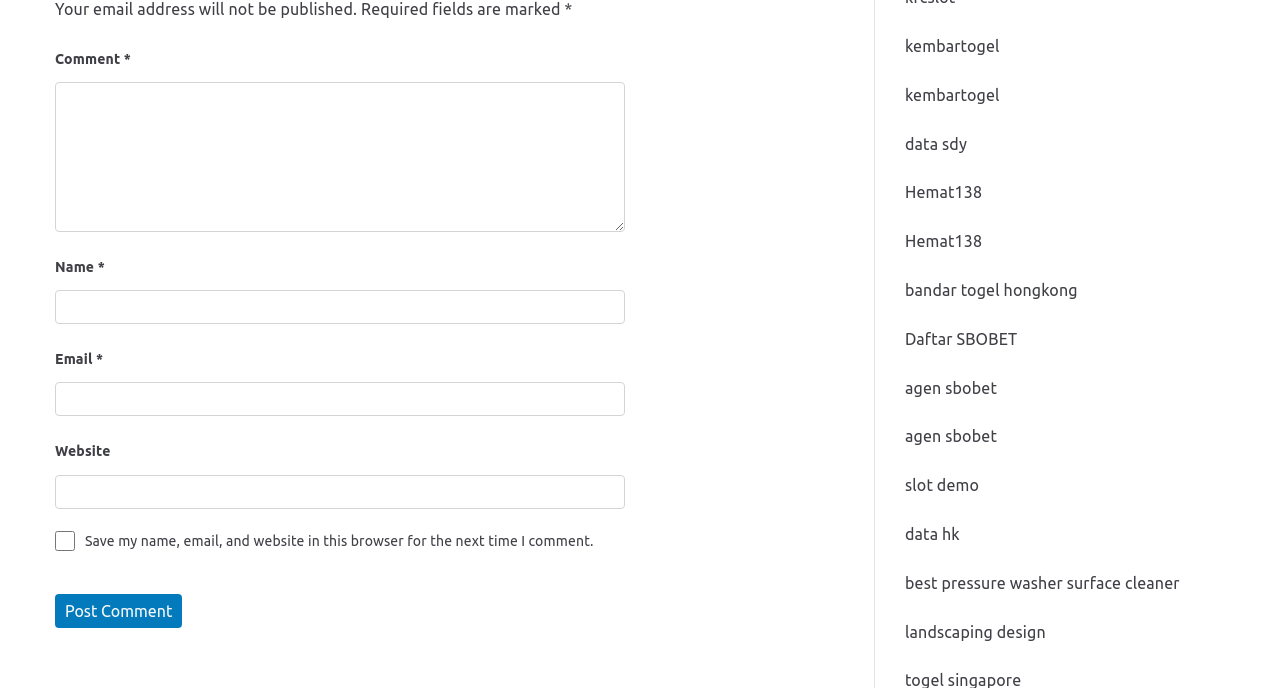Could you indicate the bounding box coordinates of the region to click in order to complete this instruction: "Input your email".

[0.043, 0.556, 0.488, 0.605]